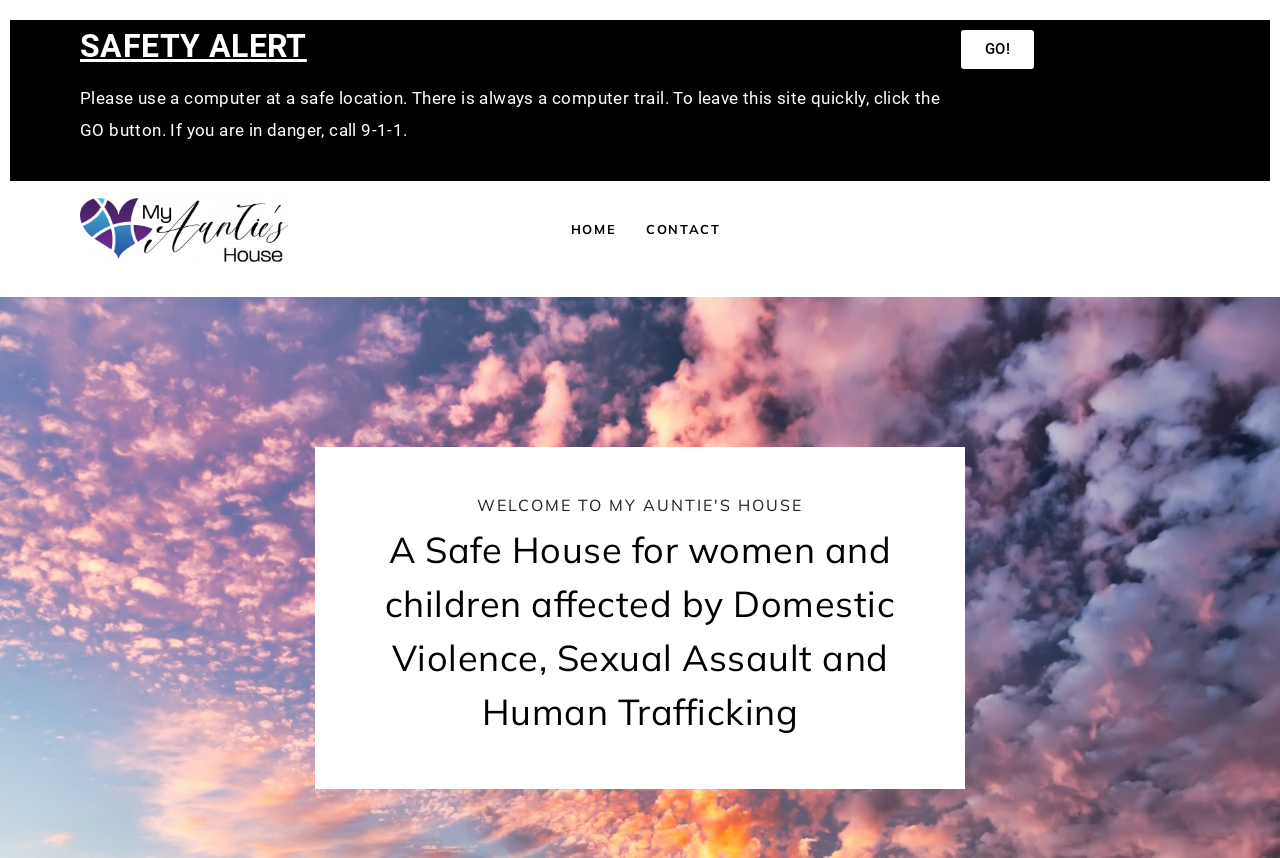Extract the bounding box of the UI element described as: "Contact".

[0.493, 0.24, 0.574, 0.294]